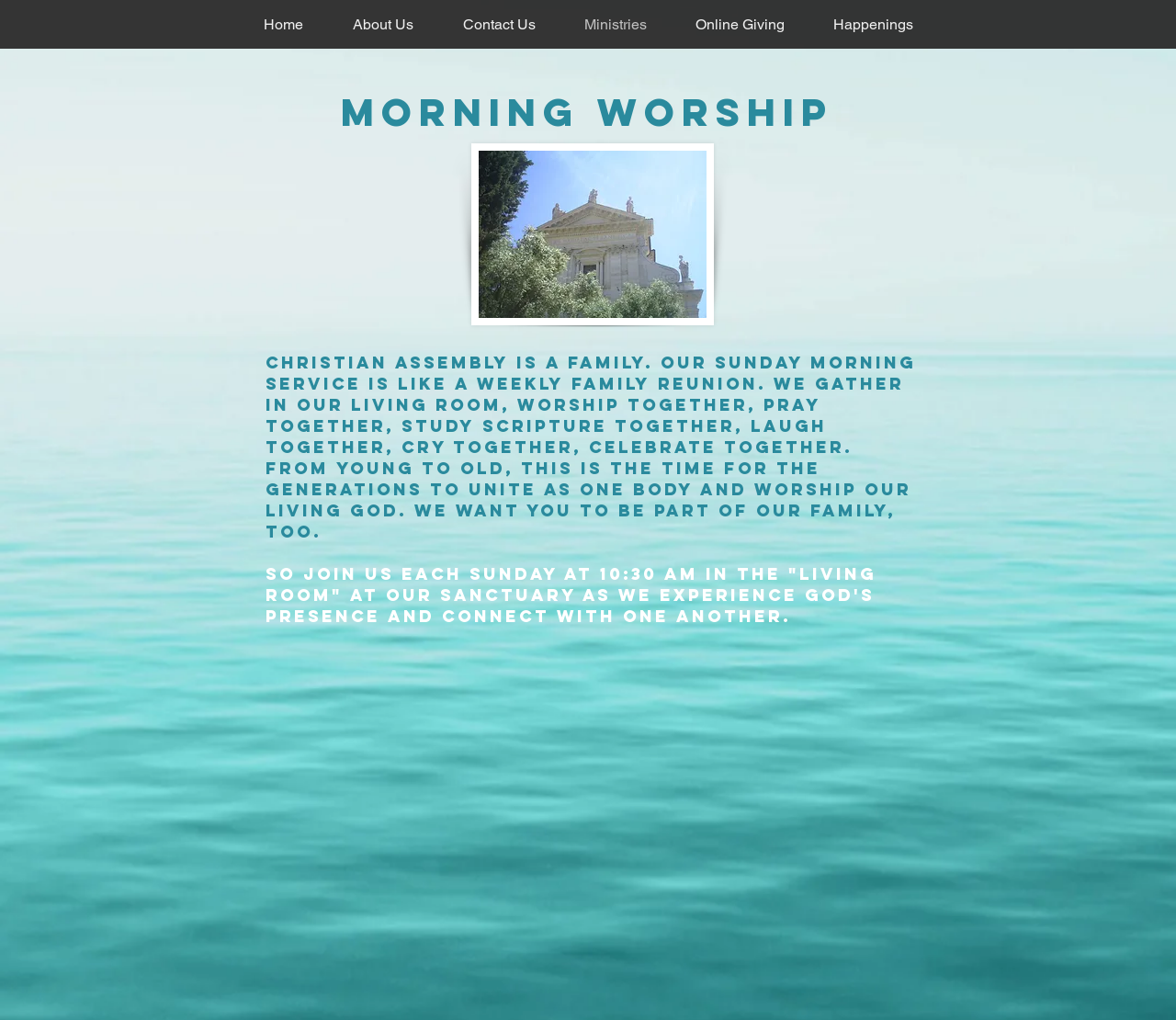Given the element description: "Online Giving", predict the bounding box coordinates of the UI element it refers to, using four float numbers between 0 and 1, i.e., [left, top, right, bottom].

[0.57, 0.011, 0.688, 0.037]